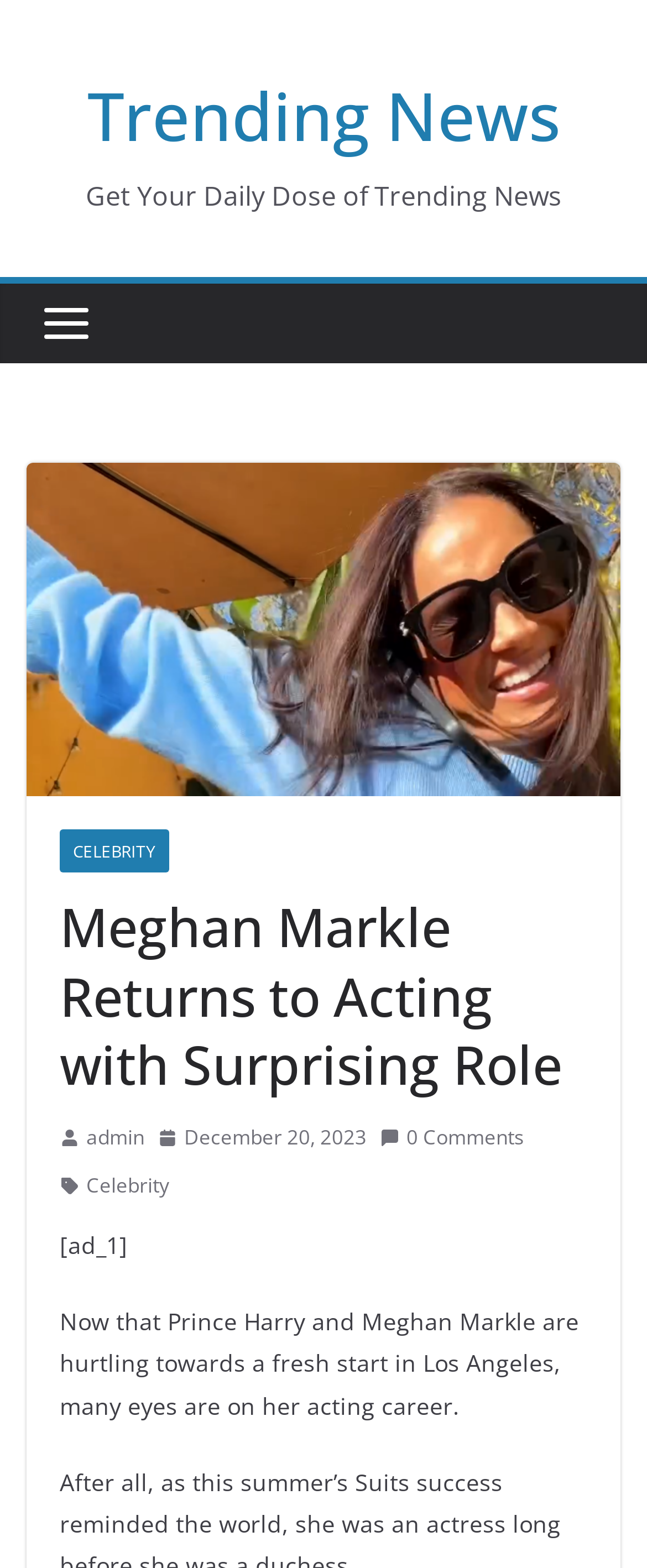Explain the webpage in detail, including its primary components.

The webpage is about Meghan Markle's return to acting with a surprising role, as indicated by the title "Meghan Markle Returns to Acting with Surprising Role – Trending News". 

At the top, there is a heading "Trending News" with a link to the same title. Below it, there is a static text "Get Your Daily Dose of Trending News". 

To the left of the heading, there is an image. Below the static text, there is a link "CELEBRITY" and a header with the main title "Meghan Markle Returns to Acting with Surprising Role". 

On the right side of the header, there is a small image. Below the header, there are links to "admin", "December 20, 2023", and "0 Comments", each accompanied by a small image. 

The main content of the webpage starts below these links, with a paragraph of text discussing Meghan Markle's acting career now that she and Prince Harry are starting fresh in Los Angeles. Above this paragraph, there is another small image.